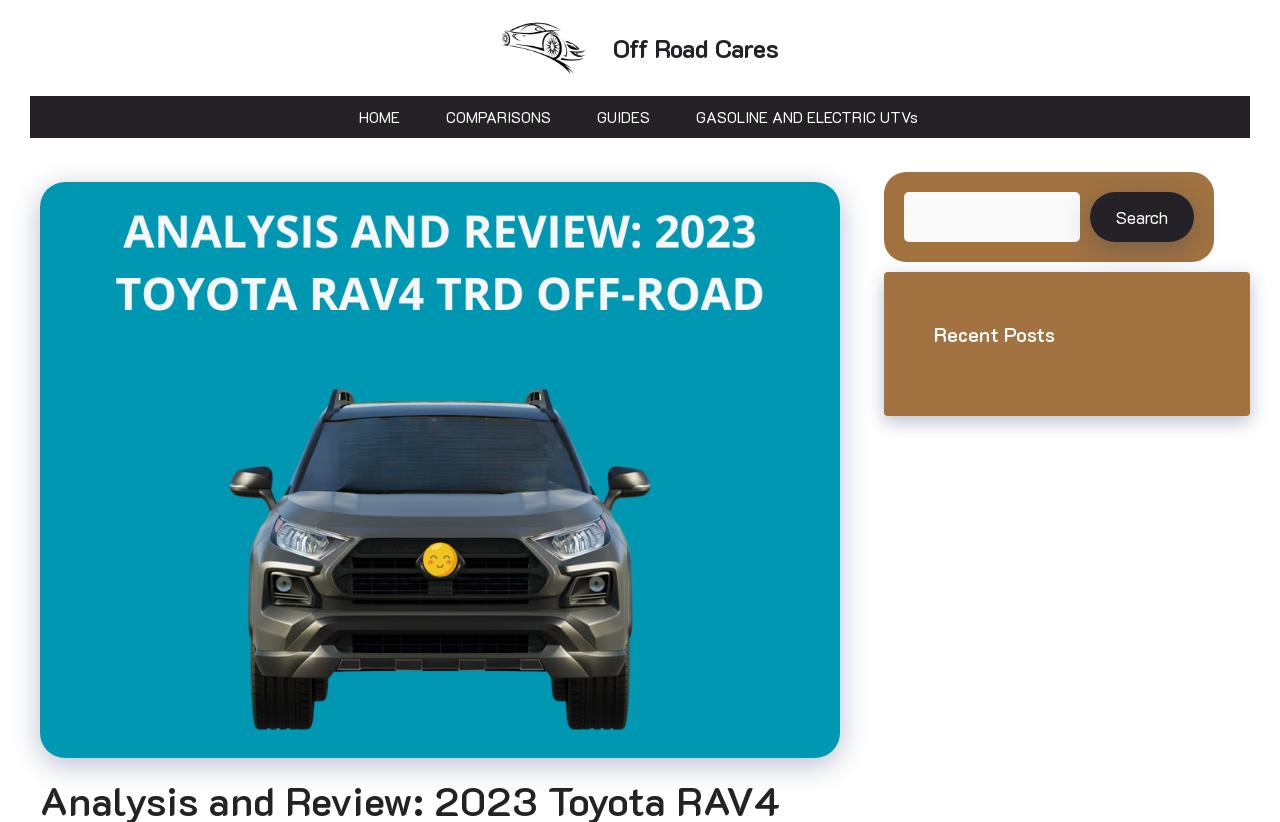Please identify the bounding box coordinates of the element on the webpage that should be clicked to follow this instruction: "View Recent Posts". The bounding box coordinates should be given as four float numbers between 0 and 1, formatted as [left, top, right, bottom].

[0.73, 0.392, 0.938, 0.421]